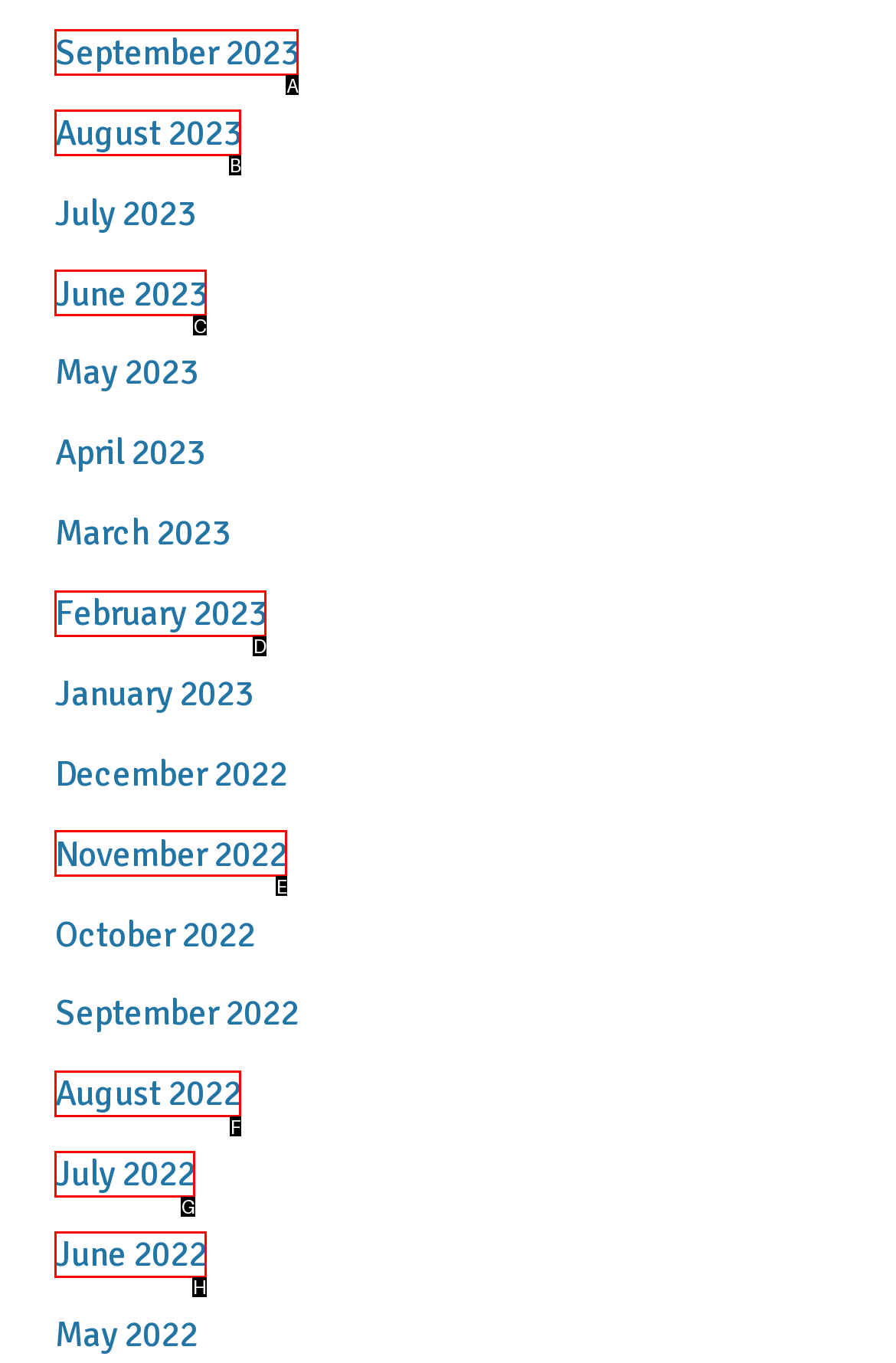Match the description: August 2022 to the appropriate HTML element. Respond with the letter of your selected option.

F